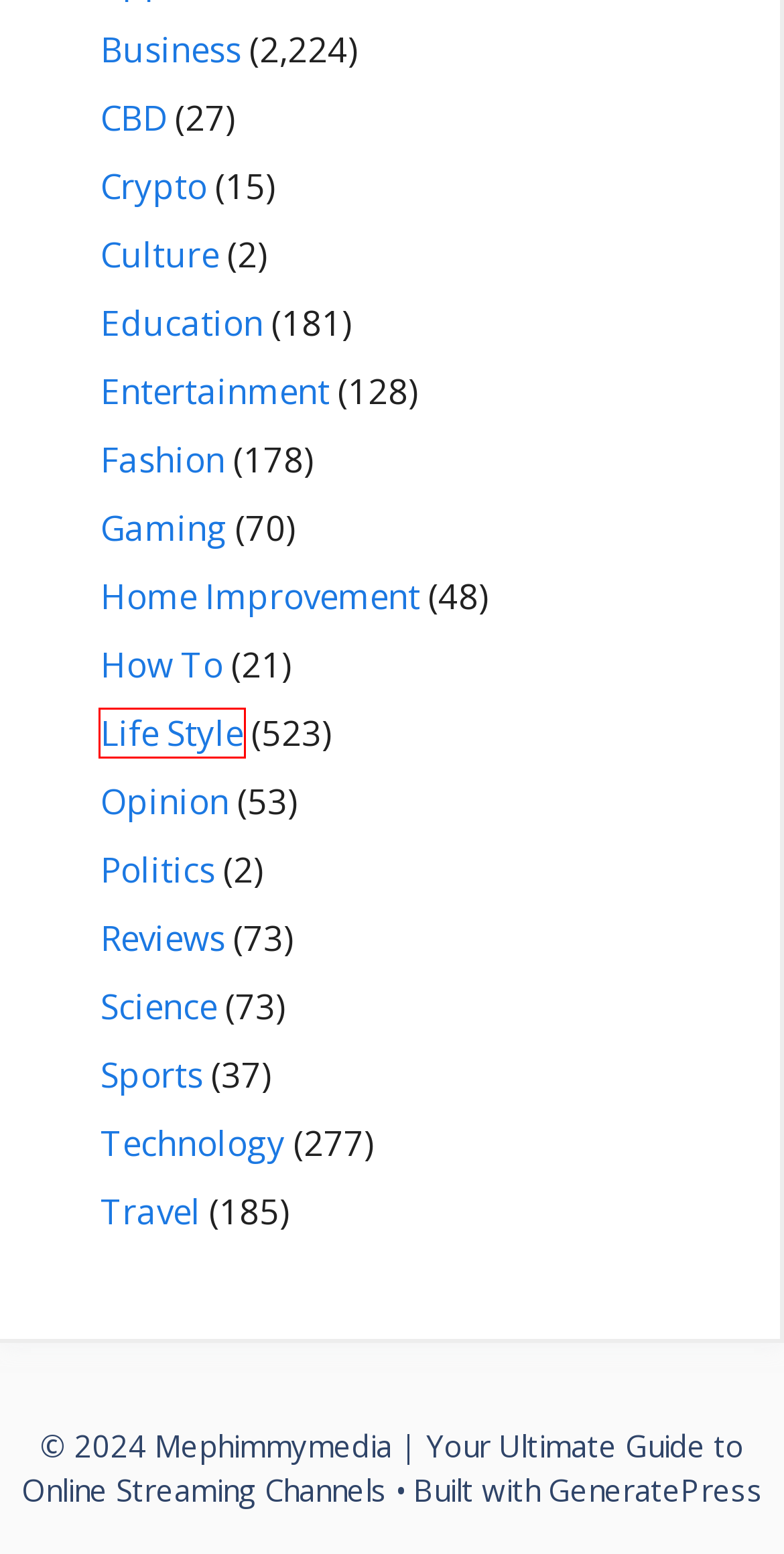Inspect the screenshot of a webpage with a red rectangle bounding box. Identify the webpage description that best corresponds to the new webpage after clicking the element inside the bounding box. Here are the candidates:
A. Crypto Archives | Mephimmymedia | Your Ultimate Guide to Online Streaming Channels
B. Life Style Archives | Mephimmymedia | Your Ultimate Guide to Online Streaming Channels
C. Gaming Archives | Mephimmymedia | Your Ultimate Guide to Online Streaming Channels
D. Politics Archives | Mephimmymedia | Your Ultimate Guide to Online Streaming Channels
E. Education Archives | Mephimmymedia | Your Ultimate Guide to Online Streaming Channels
F. Entertainment Archives | Mephimmymedia | Your Ultimate Guide to Online Streaming Channels
G. Science Archives | Mephimmymedia | Your Ultimate Guide to Online Streaming Channels
H. Technology Archives | Mephimmymedia | Your Ultimate Guide to Online Streaming Channels

B